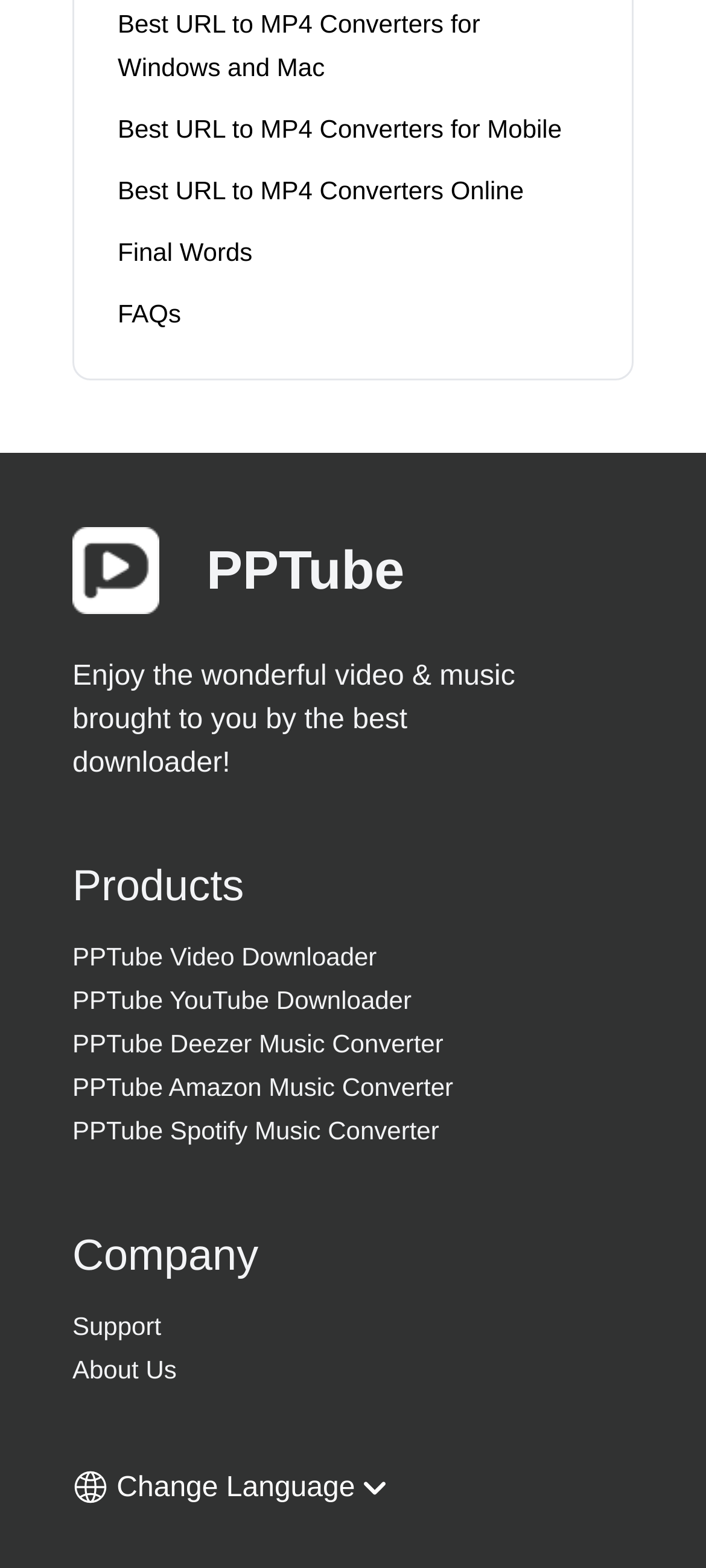Please locate the clickable area by providing the bounding box coordinates to follow this instruction: "Click on the 'Best URL to MP4 Converters for Windows and Mac' link".

[0.167, 0.005, 0.68, 0.051]